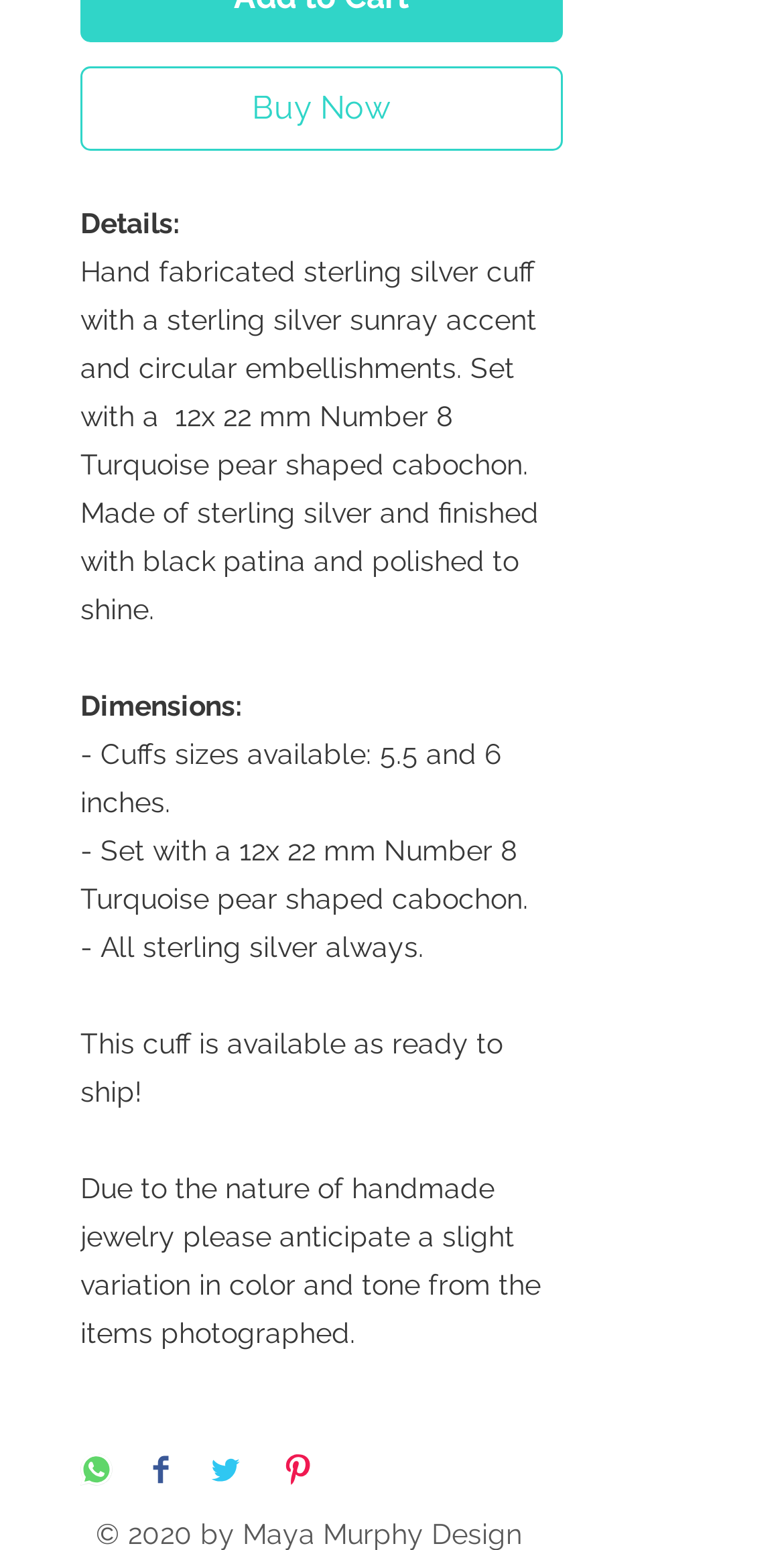What is the material of the cuff?
Deliver a detailed and extensive answer to the question.

Based on the product description, it is mentioned that the cuff is 'Hand fabricated sterling silver cuff with a sterling silver sunray accent and circular embellishments.' This indicates that the material of the cuff is sterling silver.